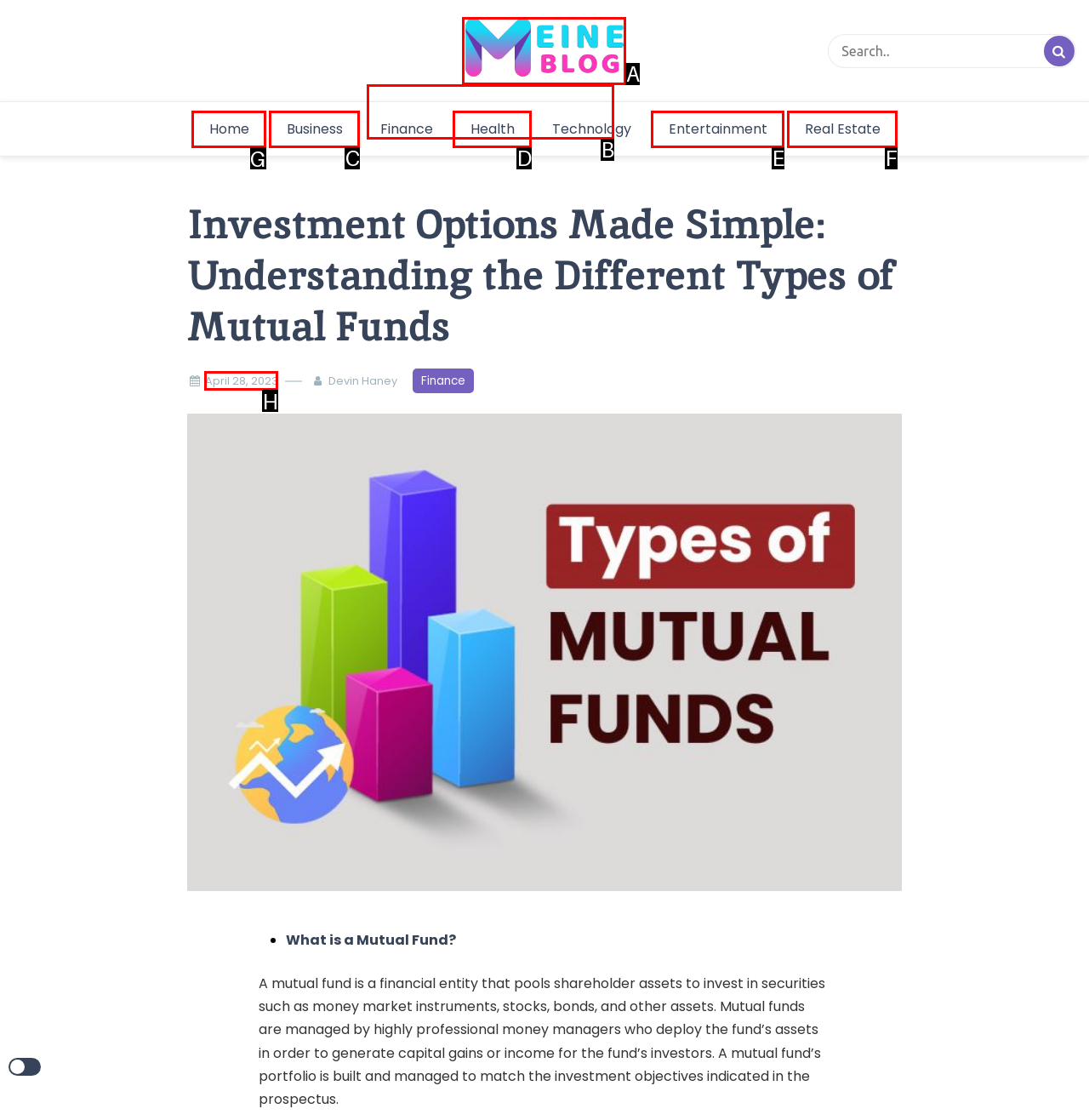To achieve the task: go to home page, indicate the letter of the correct choice from the provided options.

G